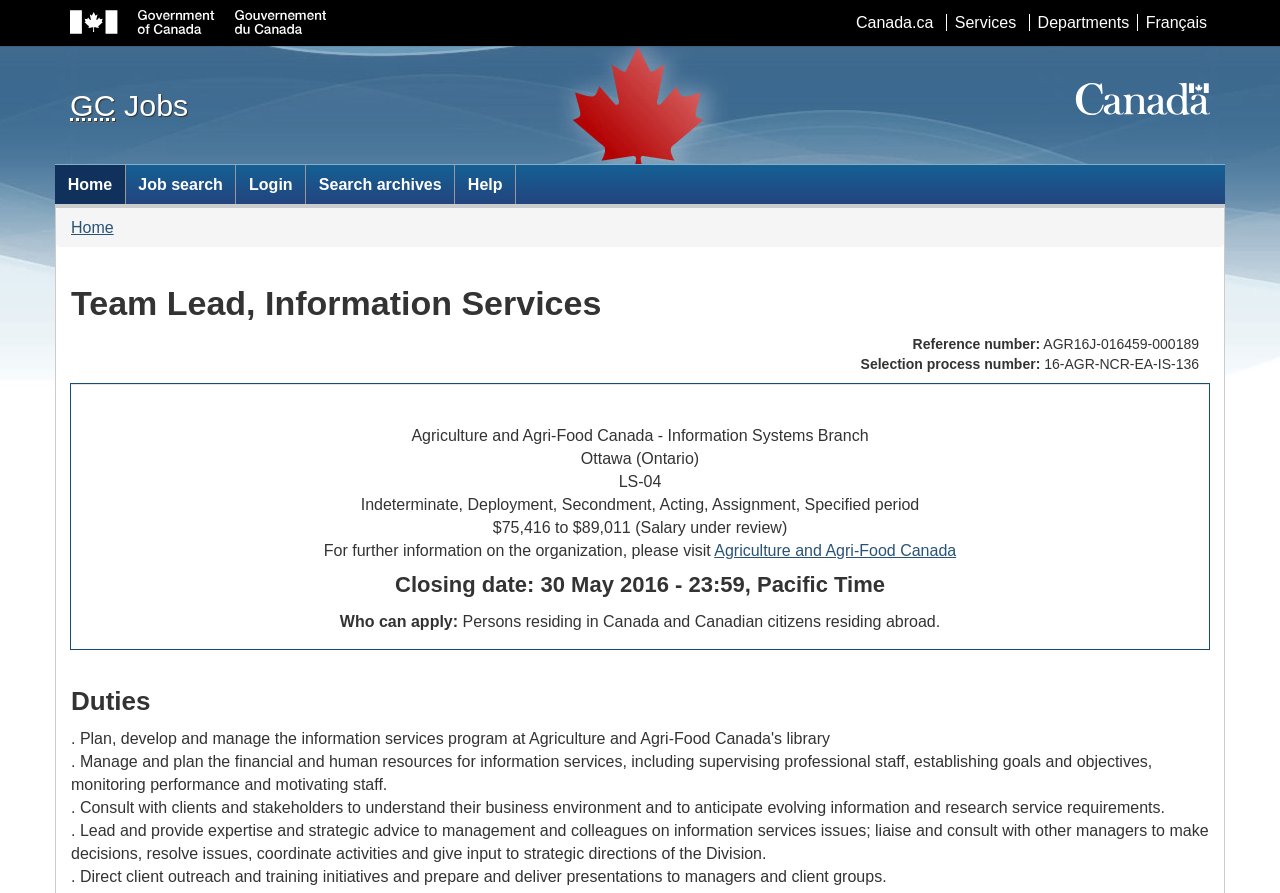Using the description "Home", locate and provide the bounding box of the UI element.

[0.043, 0.185, 0.097, 0.228]